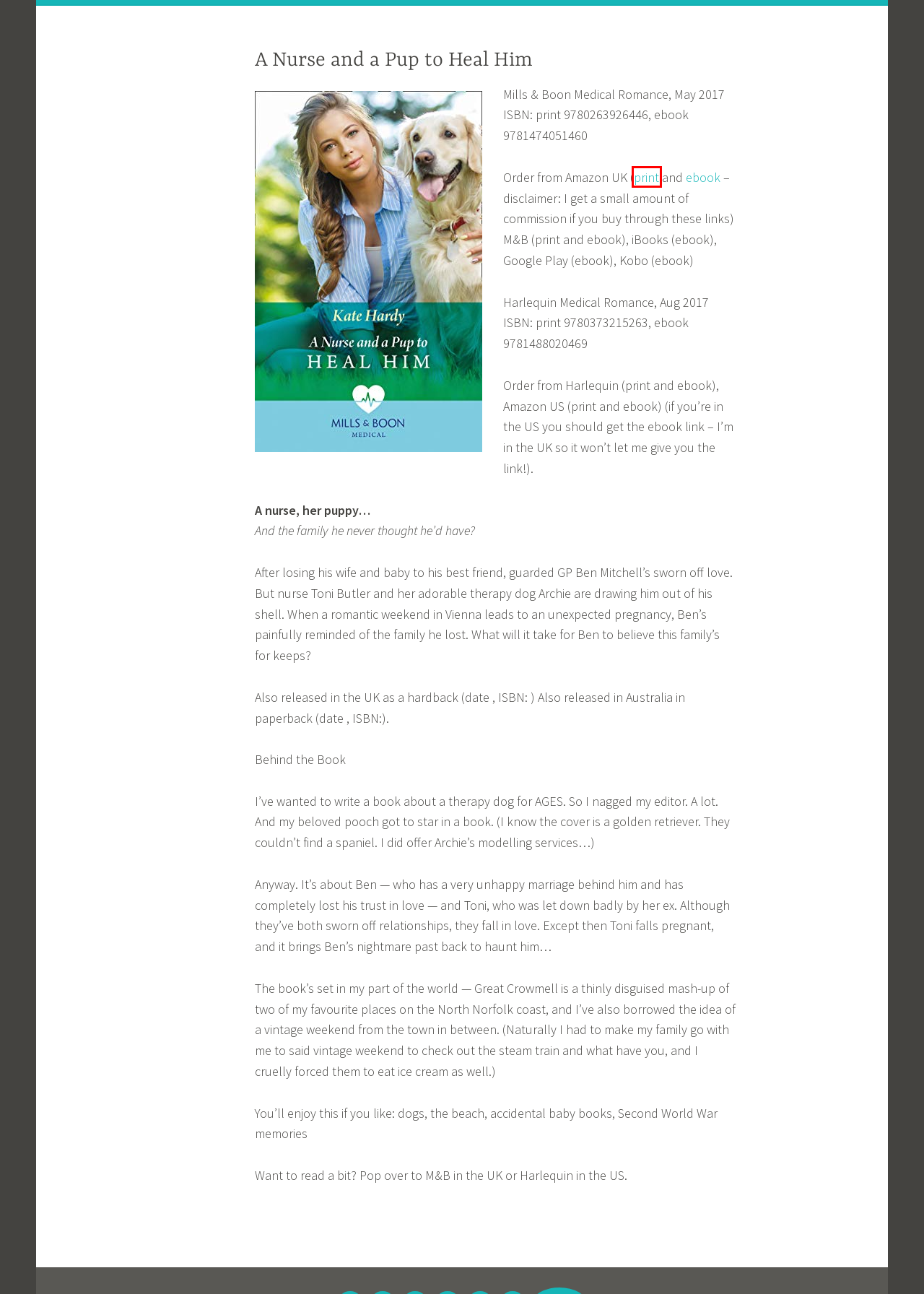Look at the screenshot of a webpage where a red bounding box surrounds a UI element. Your task is to select the best-matching webpage description for the new webpage after you click the element within the bounding box. The available options are:
A. Mistletoe Proposal on the Children’s Ward – Kate Hardy
B. Kate Hardy (@katehardy@romancelandia.club) - Romancelandia
C. For writers – Kate Hardy
D. Amazon.co.uk
E. Backlist – Kate Hardy
F. Blog – Kate Hardy
G. The Soldier Prince’s Secret Baby Gift – Kate Hardy
H. Books – Kate Hardy

D